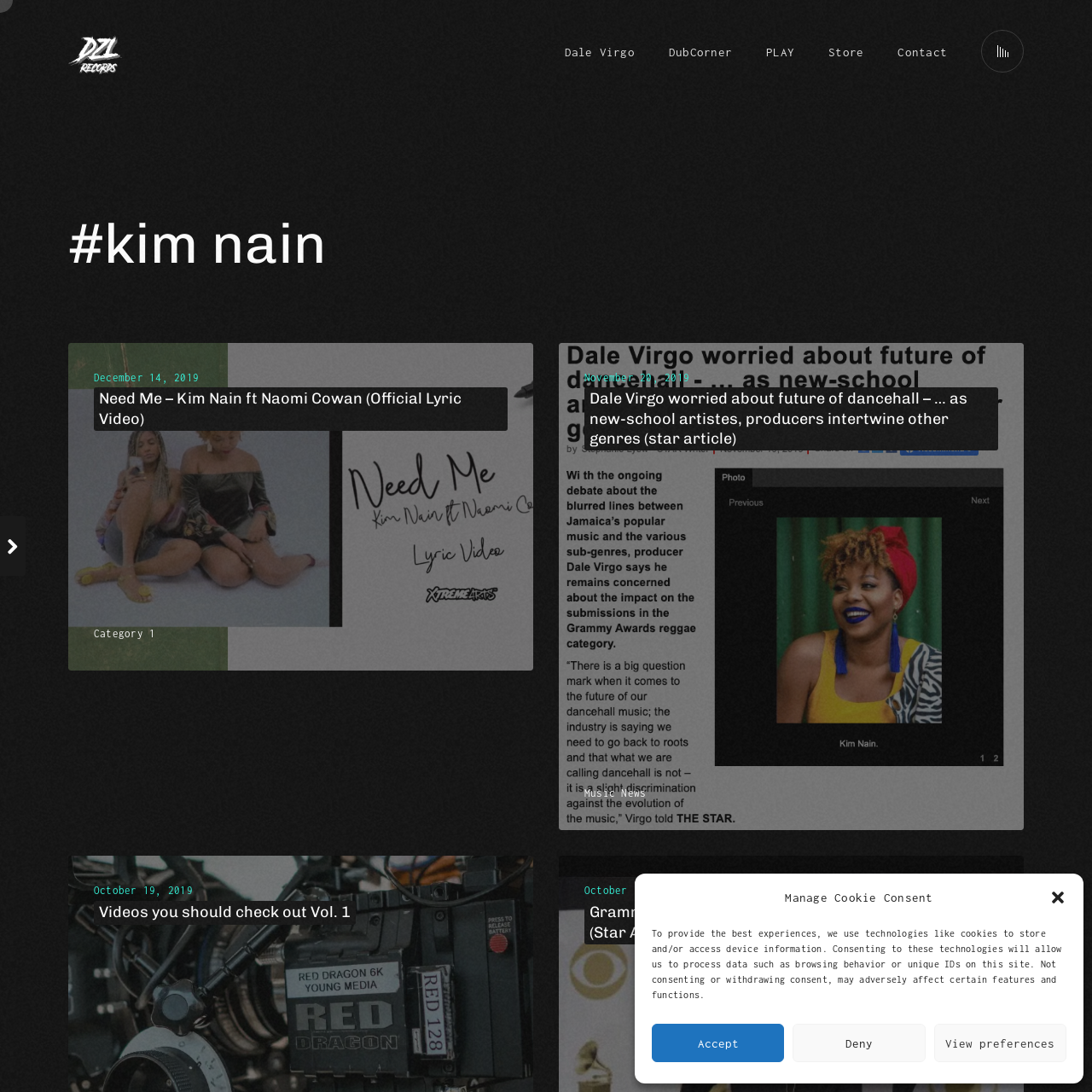Show the bounding box coordinates for the element that needs to be clicked to execute the following instruction: "Click the logo image". Provide the coordinates in the form of four float numbers between 0 and 1, i.e., [left, top, right, bottom].

[0.062, 0.031, 0.117, 0.068]